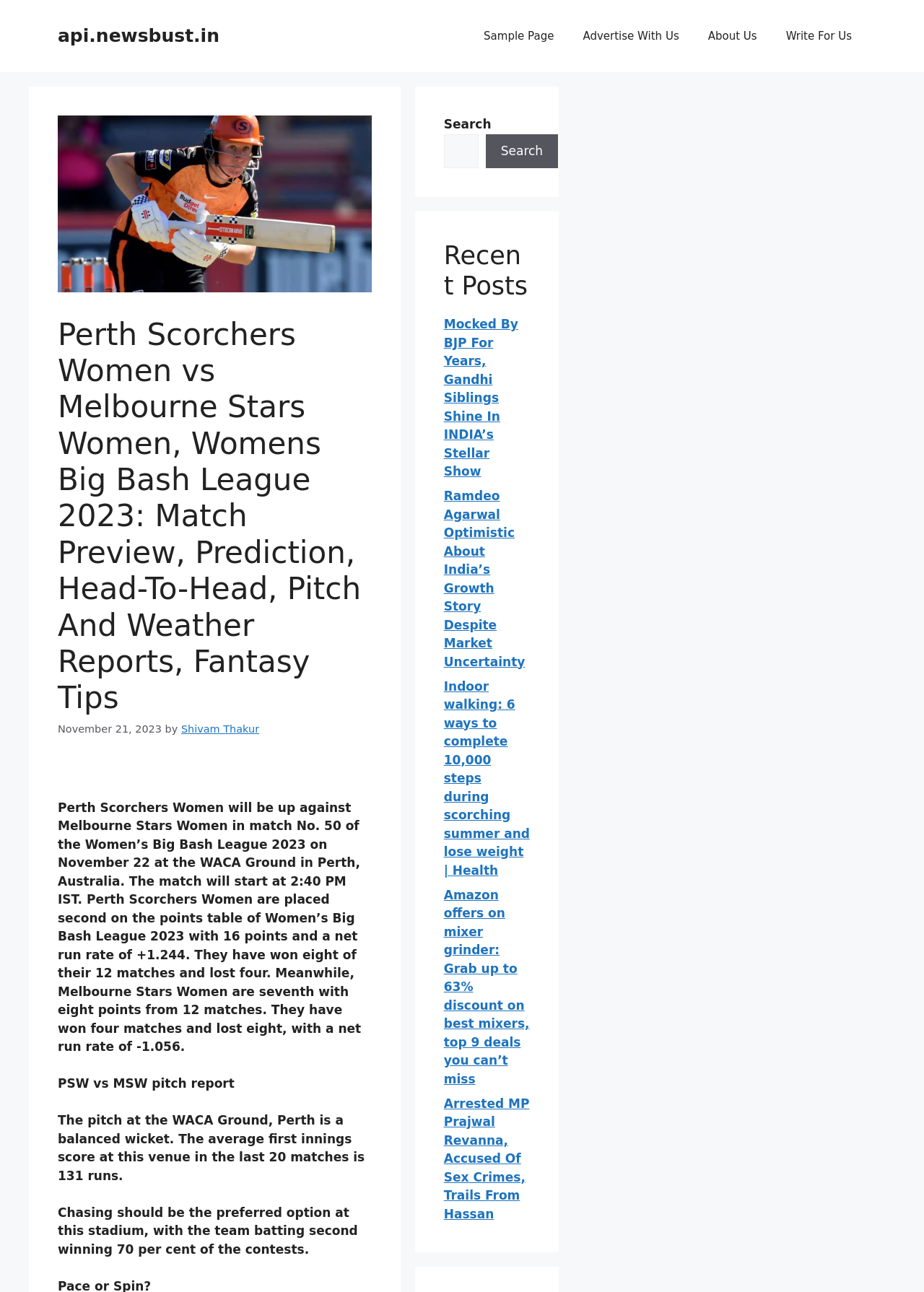Generate a thorough description of the webpage.

The webpage is about a match preview of the Women's Big Bash League 2023 between Perth Scorchers Women and Melbourne Stars Women. At the top, there is a banner with a link to the website's homepage. Below the banner, there is a navigation menu with five links: "Sample Page", "Advertise With Us", "About Us", "Write For Us", and an image related to the match.

The main content area is divided into two sections. The left section contains the match preview article, which includes a heading, a time stamp, and a brief description of the match. The article provides information about the teams' current standings, their past performances, and the pitch report of the WACA Ground in Perth.

Below the article, there are three paragraphs discussing the pitch conditions and the preferred strategy for the match. On the right side of the main content area, there is a complementary section with a search bar and a "Recent Posts" section. The "Recent Posts" section lists six links to other news articles, including topics such as politics, business, health, and sports.

Overall, the webpage is focused on providing information about the upcoming match between Perth Scorchers Women and Melbourne Stars Women, with additional features such as a search bar and a list of recent news articles.